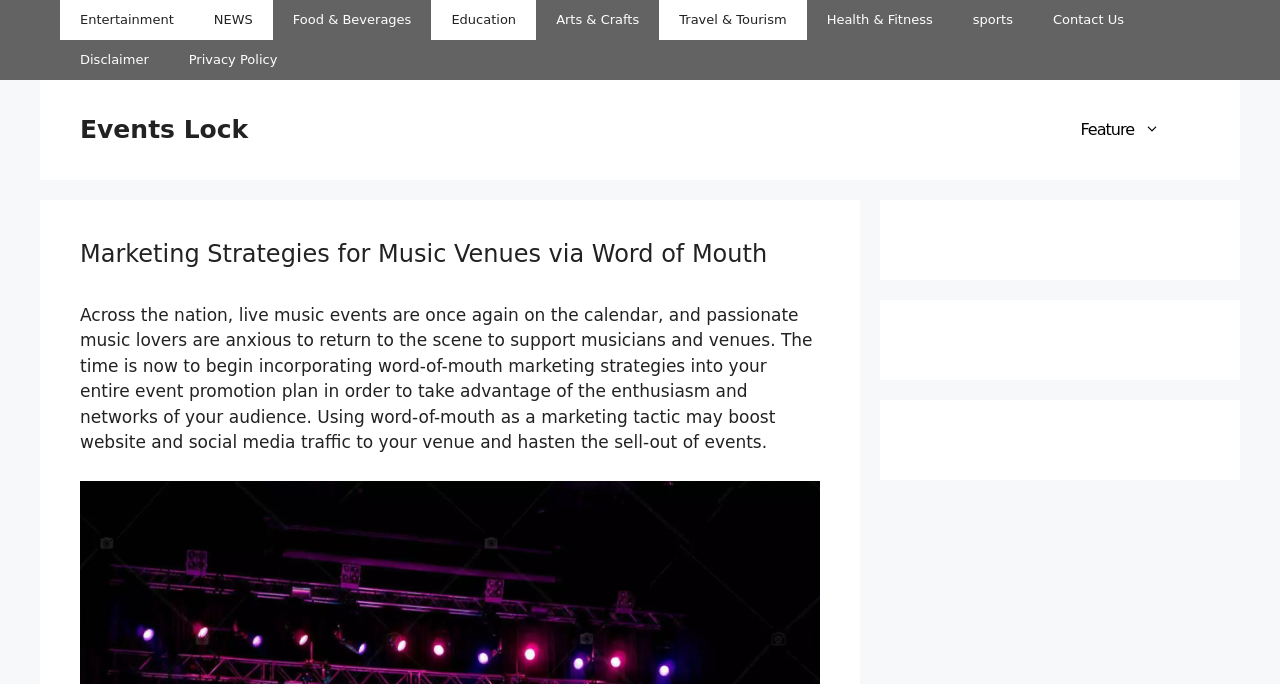Identify the bounding box coordinates necessary to click and complete the given instruction: "Go to Contact Us page".

[0.807, 0.0, 0.894, 0.058]